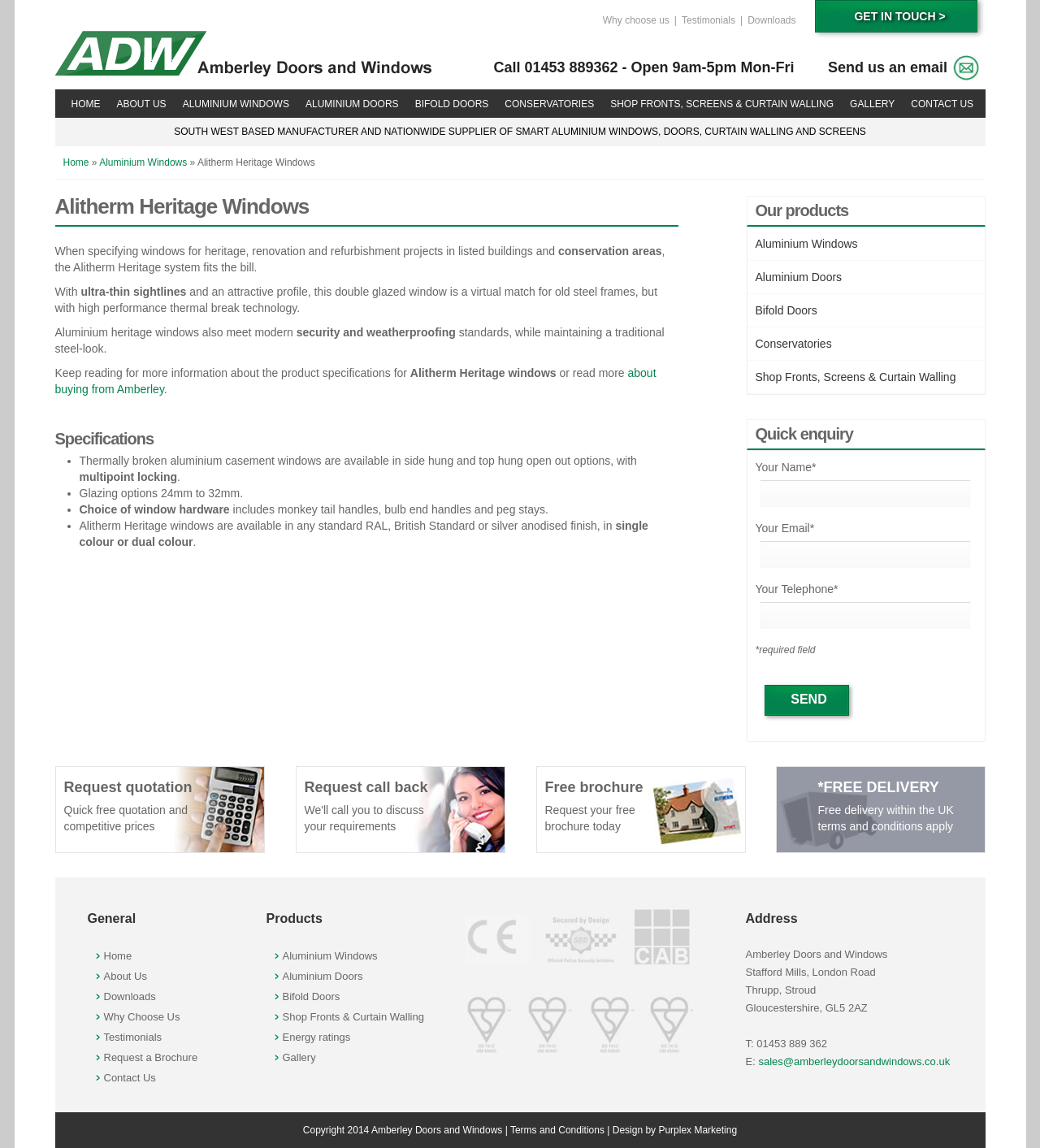Locate the bounding box coordinates of the clickable part needed for the task: "Fill in the quick enquiry form".

[0.73, 0.418, 0.933, 0.442]